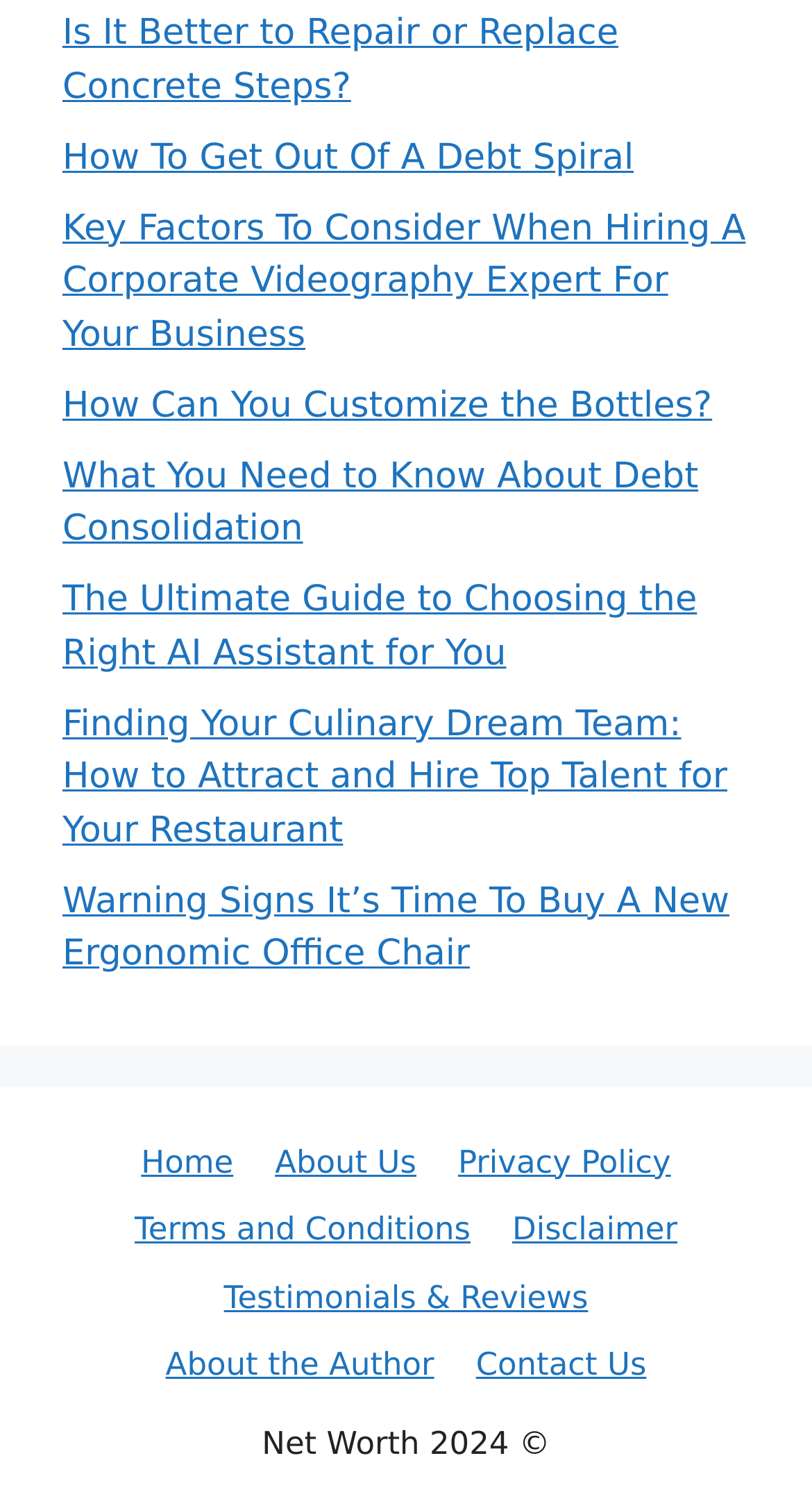How many main links are there on the webpage?
From the image, respond with a single word or phrase.

8